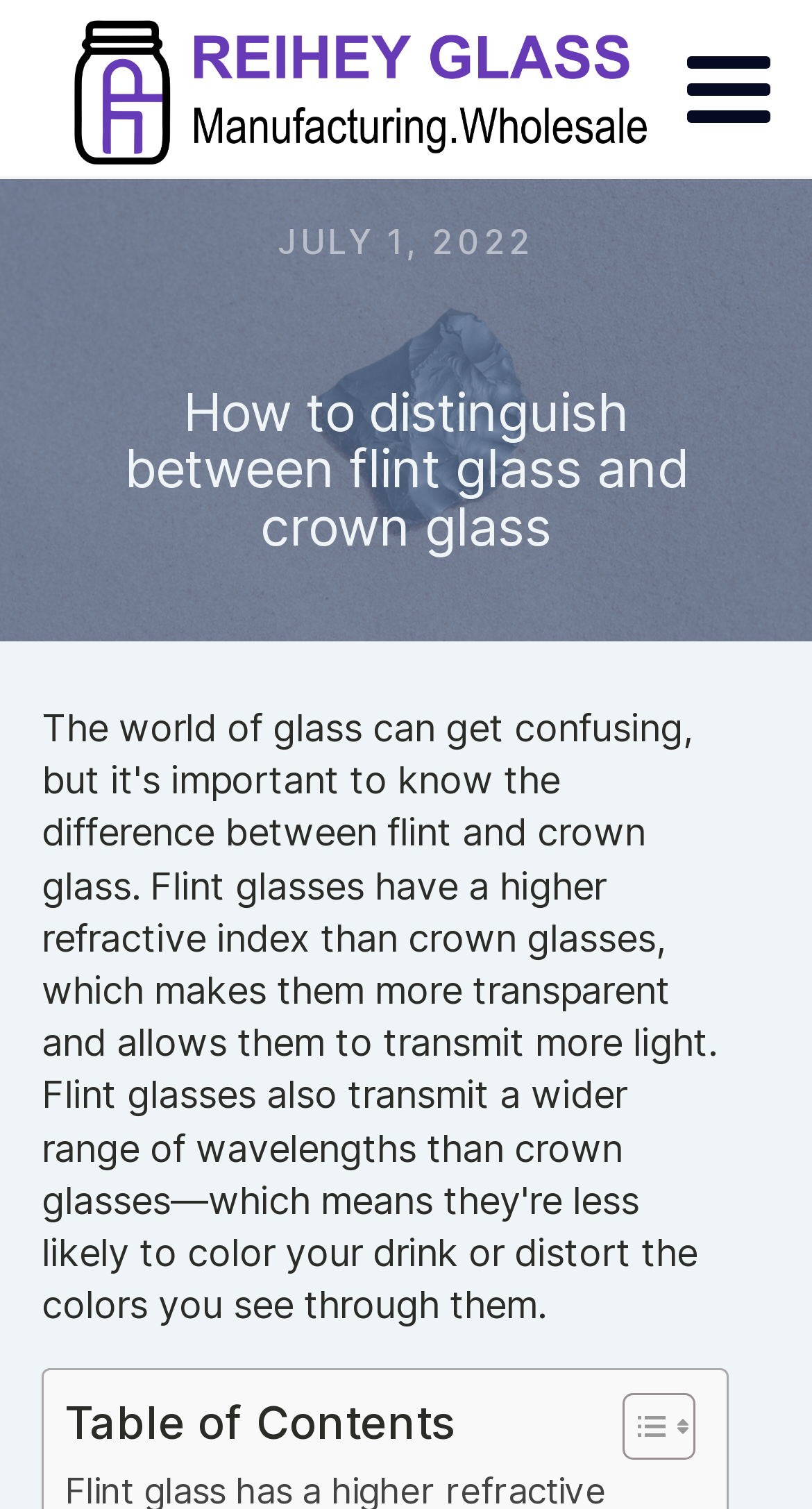What is the topic of the article?
Please use the image to provide a one-word or short phrase answer.

flint glass and crown glass